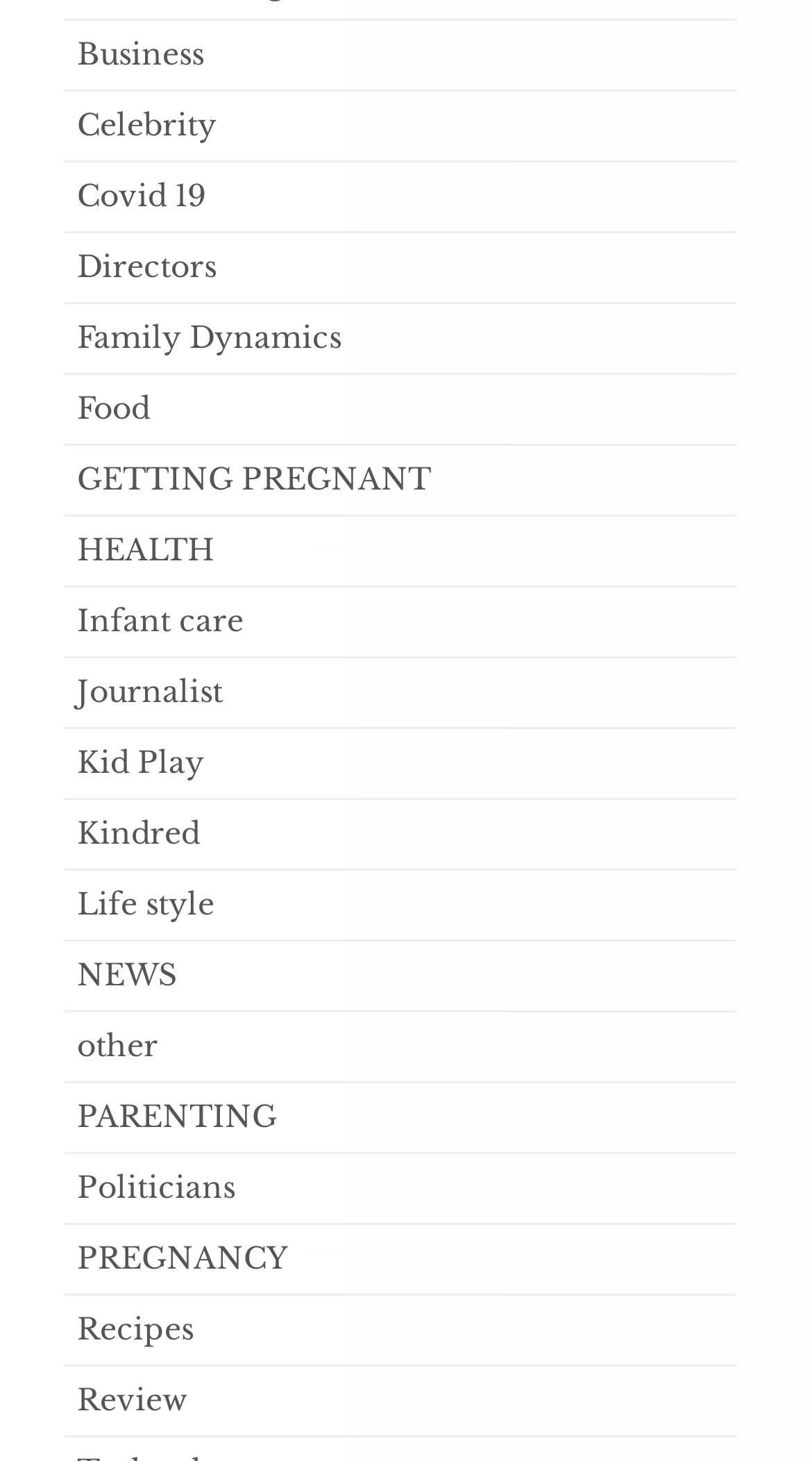Give a concise answer using only one word or phrase for this question:
What is the category that comes after 'Covid 19'?

Directors